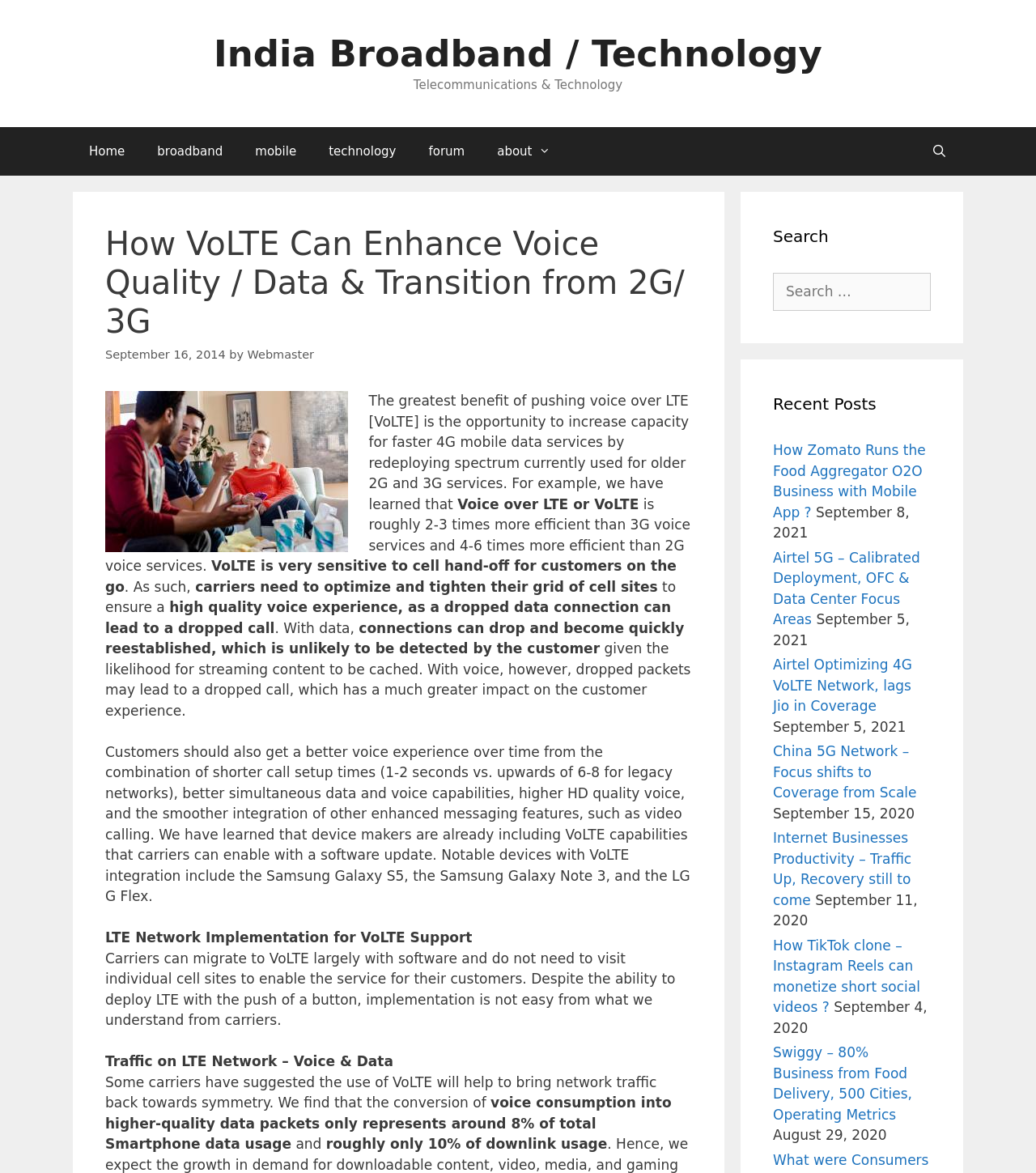Please find and generate the text of the main header of the webpage.

How VoLTE Can Enhance Voice Quality / Data & Transition from 2G/ 3G